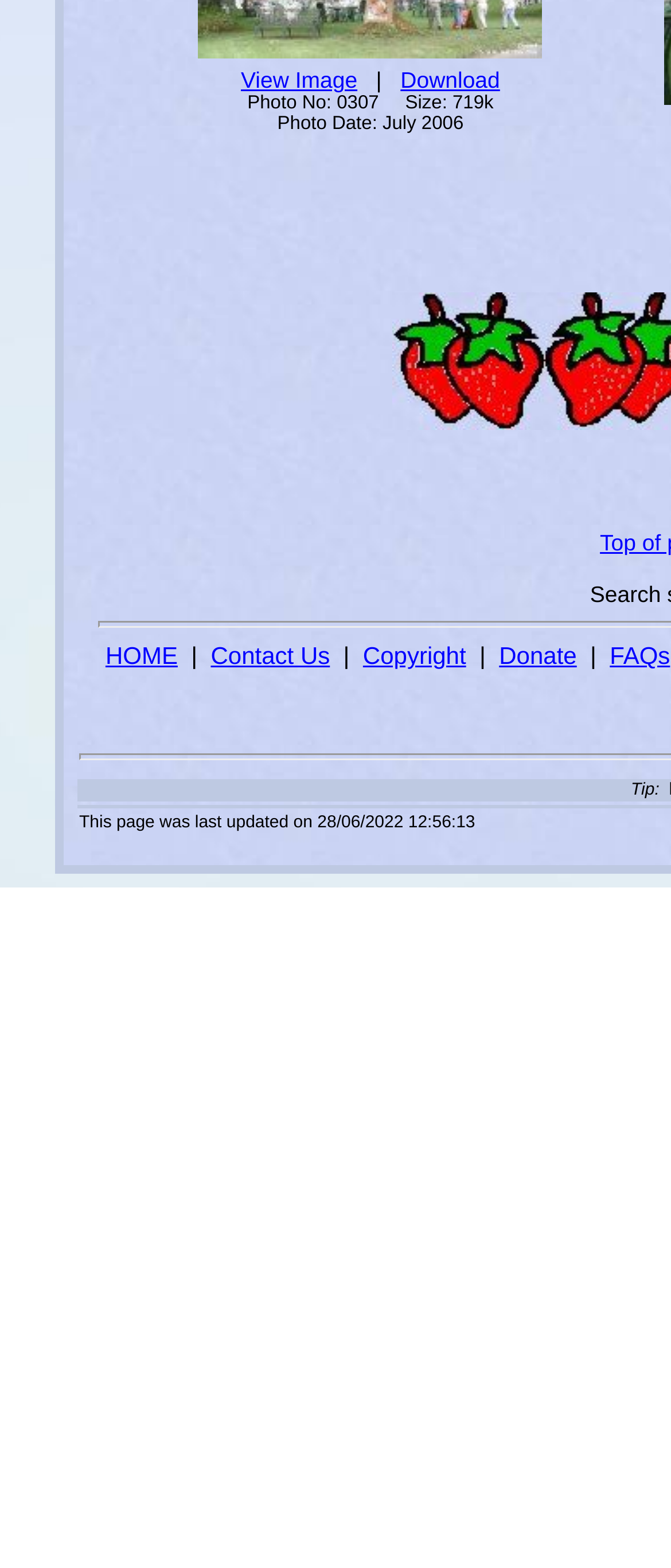Look at the image and answer the question in detail:
What is the size of the photo?

The size of the photo can be found in the text 'Size: 719k' which is located at the top of the webpage, indicating the file size of the displayed photo.